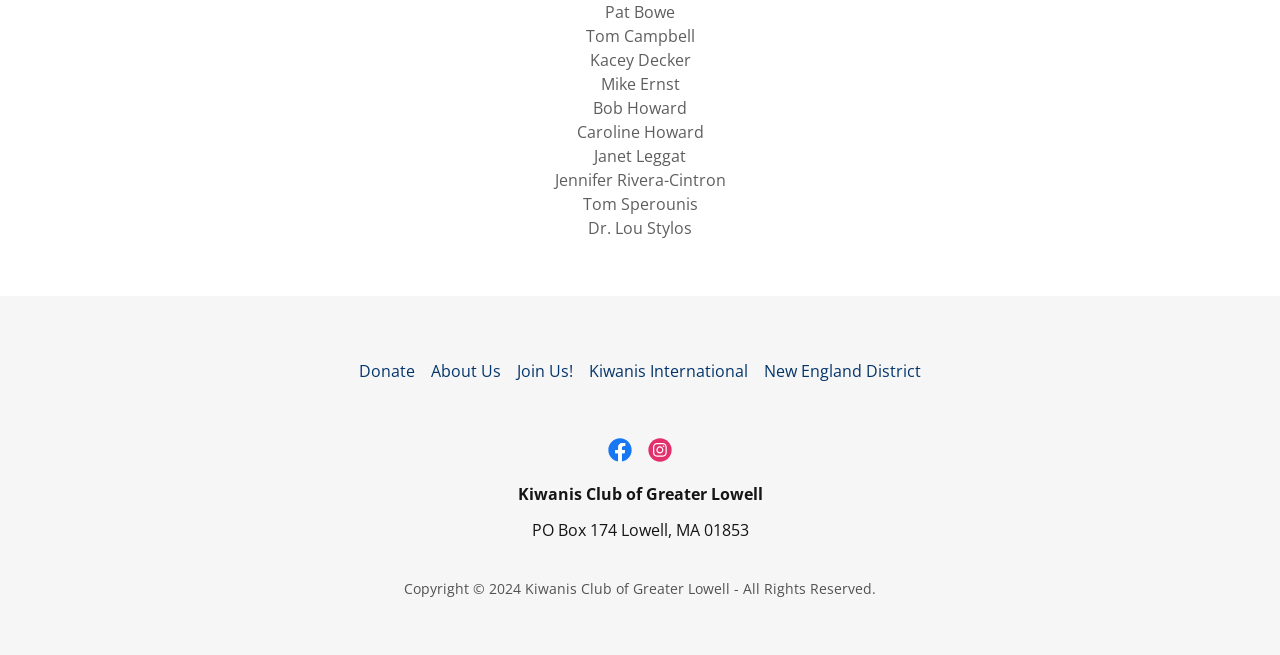What year is the copyright for?
Could you please answer the question thoroughly and with as much detail as possible?

I found the copyright year in the StaticText element with the text 'Copyright © 2024 Kiwanis Club of Greater Lowell - All Rights Reserved'.